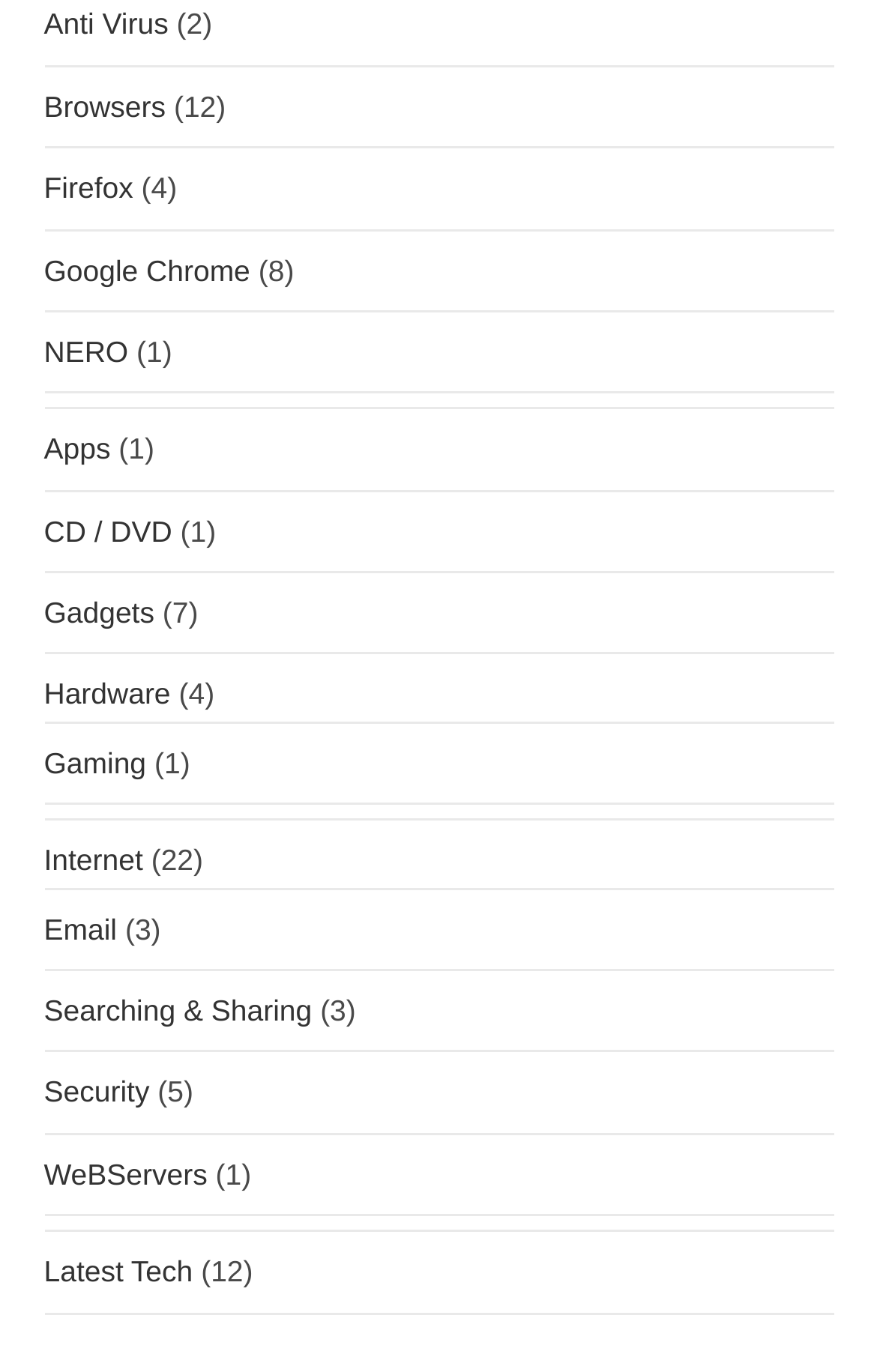What is the category with the fewest items?
Based on the screenshot, give a detailed explanation to answer the question.

After examining the static text elements, I found that the category 'NERO' has the fewest items, which is 1.